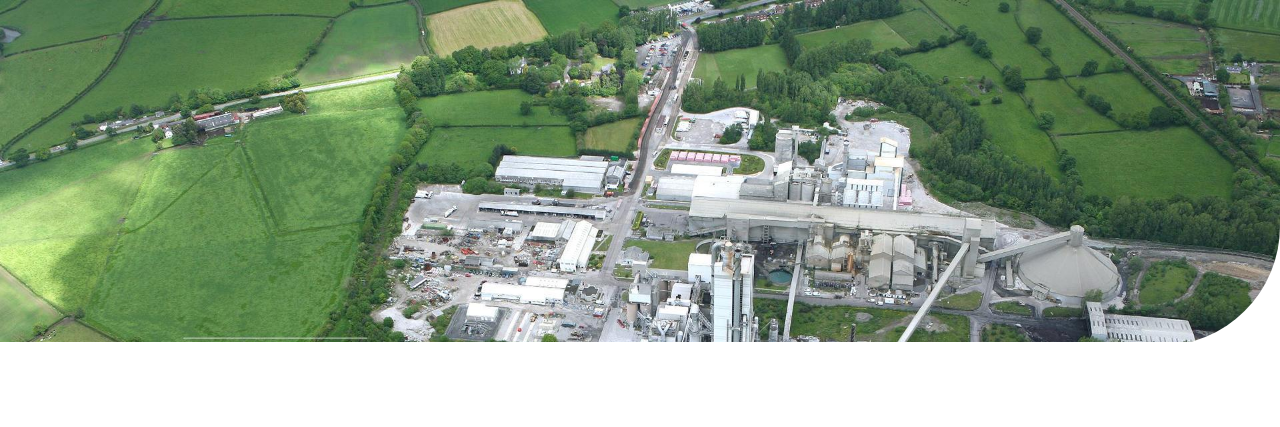Create a detailed narrative of what is happening in the image.

The image provides a panoramic aerial view of a cement manufacturing facility, surrounded by lush green fields and patches of rural landscape. The facility is characterized by several industrial structures, including silos, factories, and a network of roads and pathways connecting them. The vibrant greenery contrasts sharply with the built environment, emphasizing the coexistence of industry and nature. This visual representation is integral to the Padeswood CCS project, highlighting Heidelberg Materials UK's commitment to advancing sustainable practices in the cement industry through carbon capture and storage technologies. The scene underscores the importance of integrating environmental stewardship within industrial operations, especially in areas dedicated to heavy manufacturing.